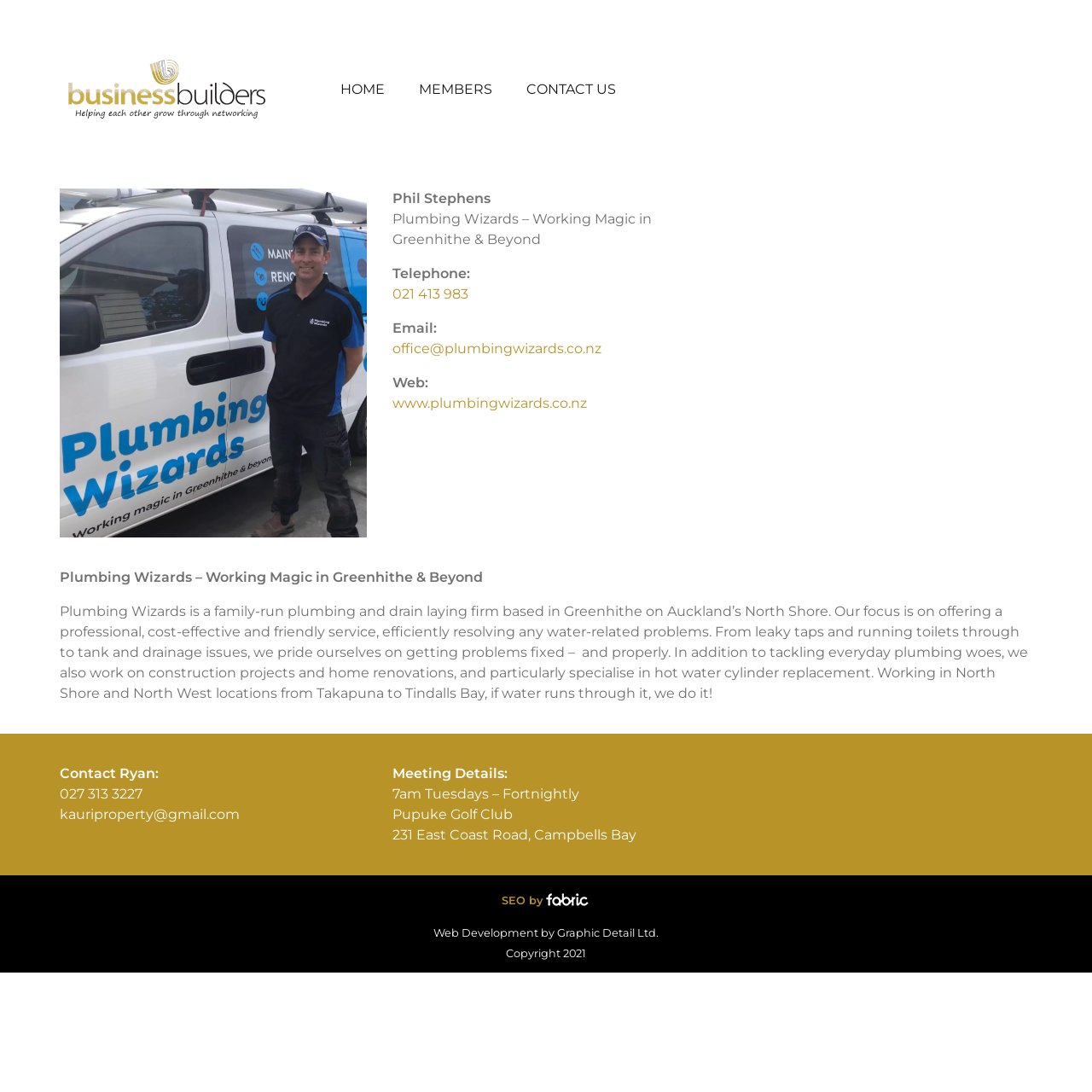What is the email address of Phil Stephens?
Using the information from the image, answer the question thoroughly.

I found the answer by looking at the link elements on the webpage. The element with ID 143 has the text 'office@plumbingwizards.co.nz', which is an email address format, and it is located near the name 'Phil Stephens', suggesting that it is his email address.